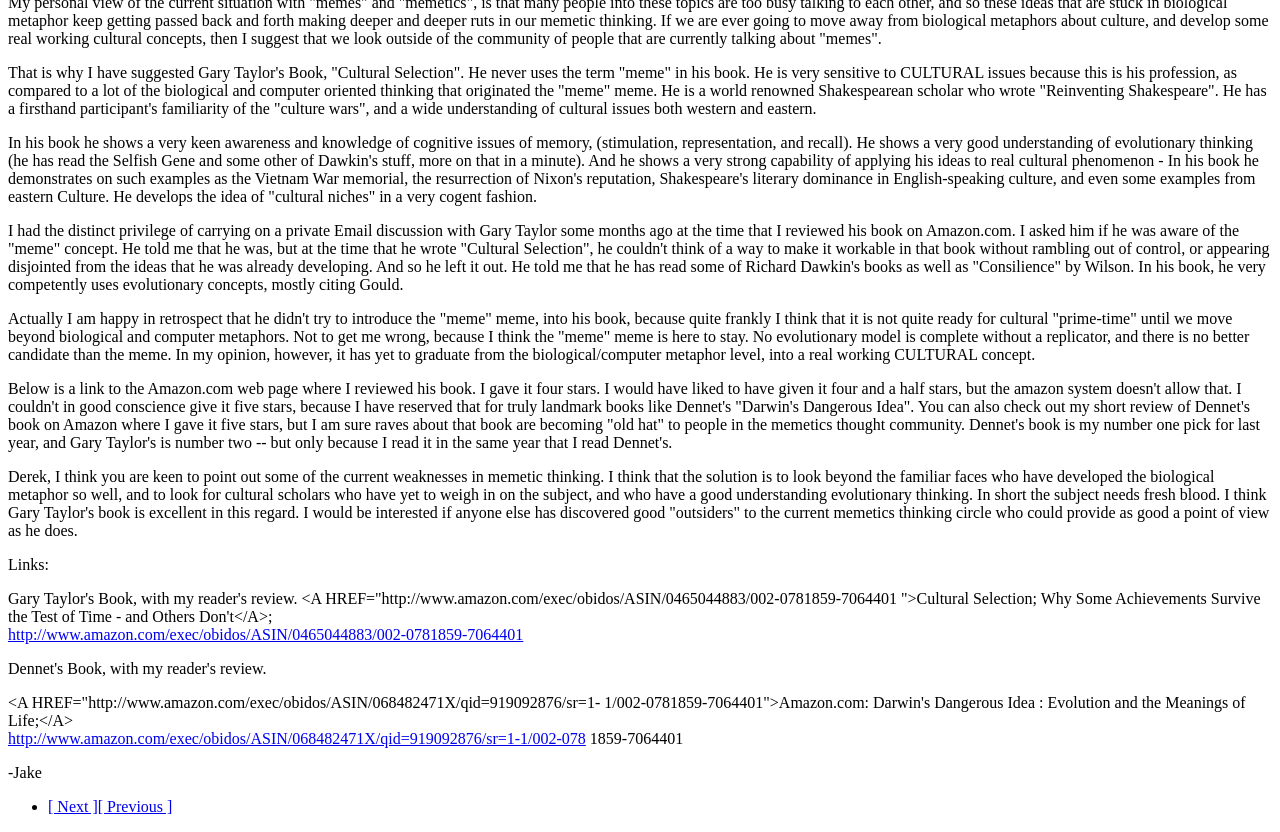Determine the bounding box for the described UI element: "[ Next ]".

[0.038, 0.96, 0.076, 0.98]